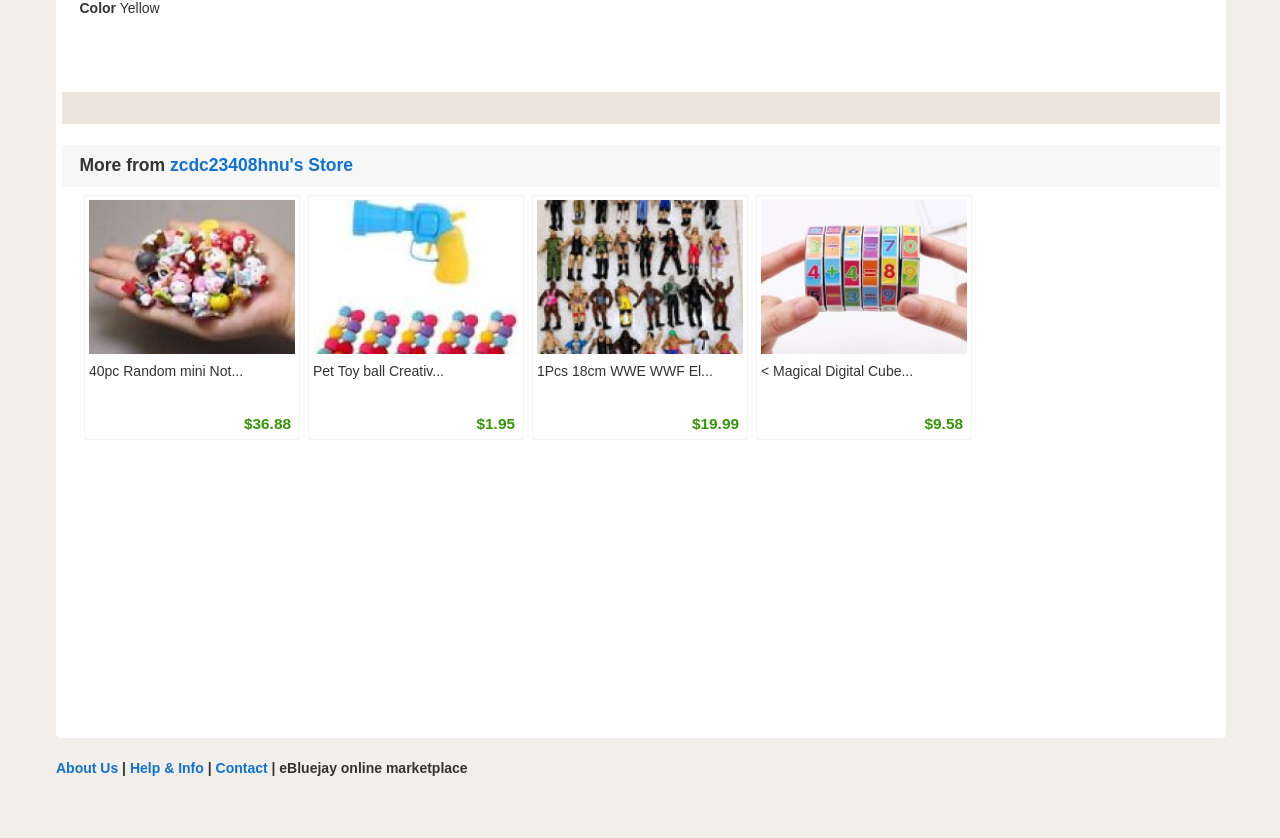Identify the bounding box coordinates of the HTML element based on this description: "Contact".

[0.168, 0.906, 0.209, 0.926]